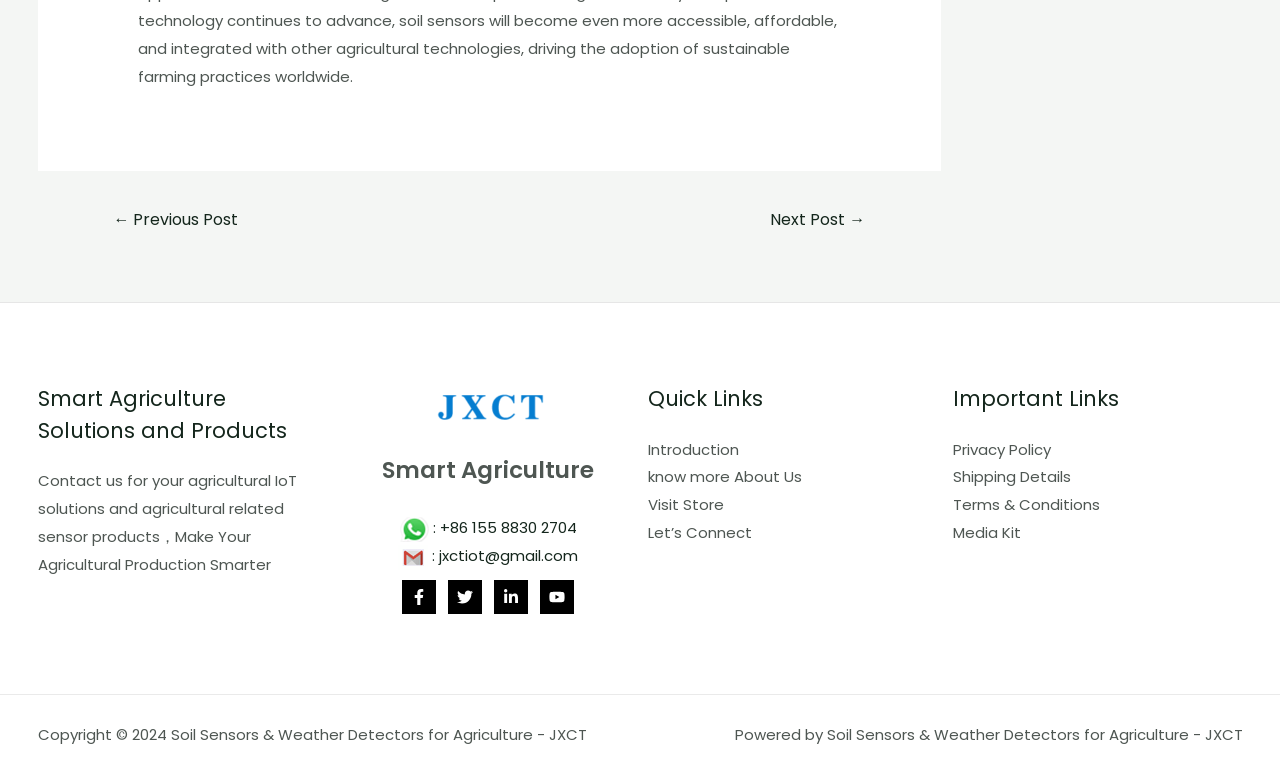Pinpoint the bounding box coordinates for the area that should be clicked to perform the following instruction: "Visit Facebook page".

[0.314, 0.755, 0.34, 0.8]